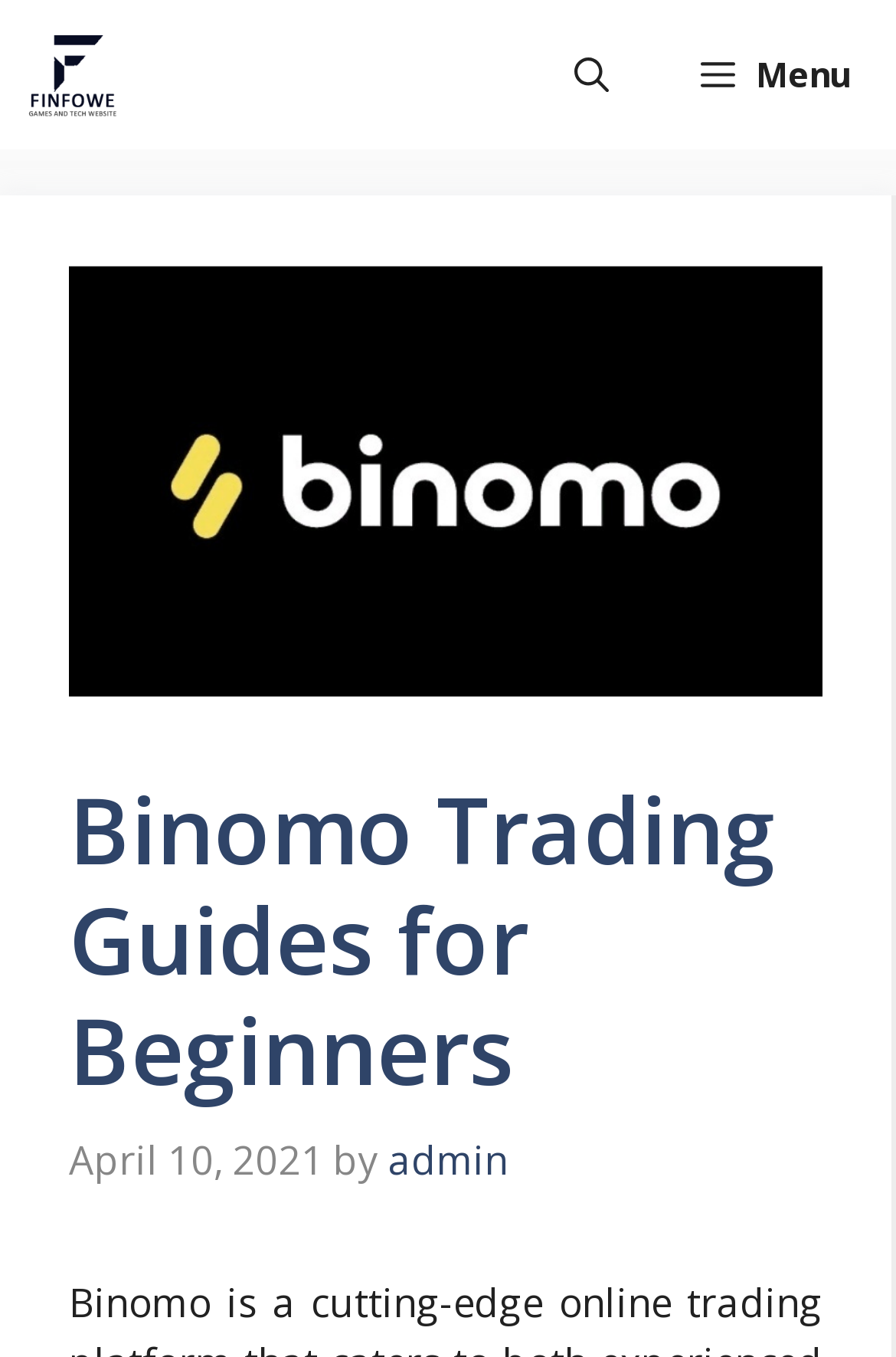What is the date of the article? Analyze the screenshot and reply with just one word or a short phrase.

April 10, 2021